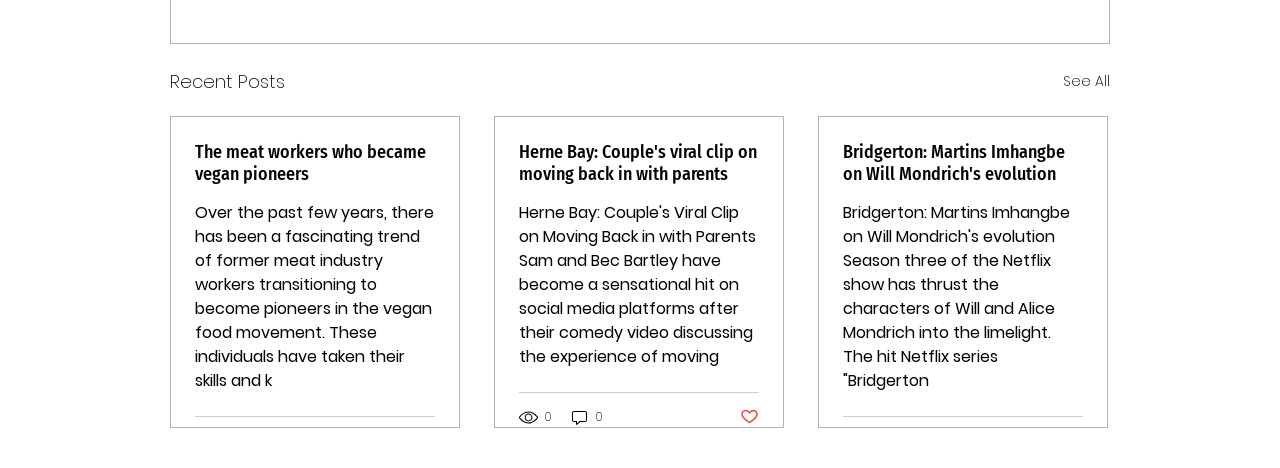Find the bounding box coordinates for the element that must be clicked to complete the instruction: "View the recent posts". The coordinates should be four float numbers between 0 and 1, indicated as [left, top, right, bottom].

[0.133, 0.143, 0.223, 0.205]